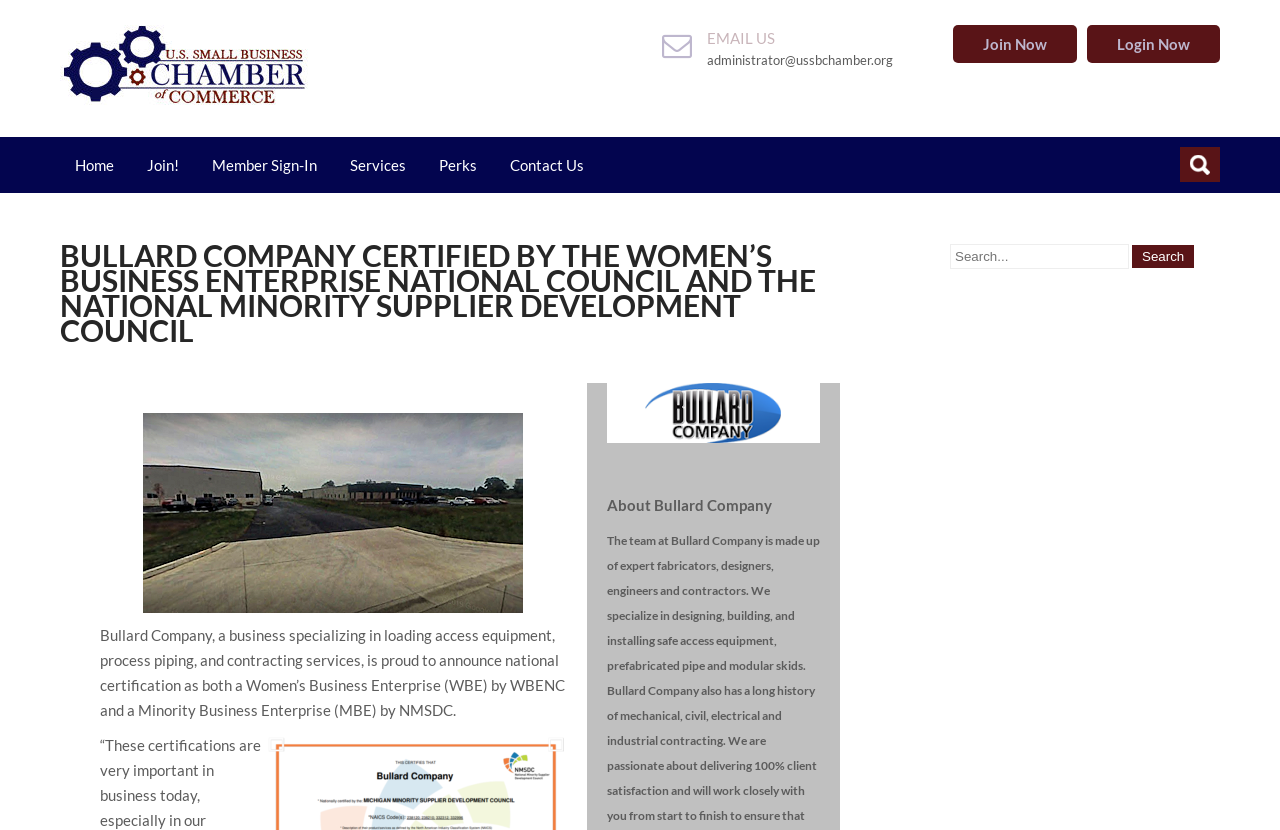Please determine the bounding box coordinates of the element to click in order to execute the following instruction: "Go to the Home page". The coordinates should be four float numbers between 0 and 1, specified as [left, top, right, bottom].

[0.047, 0.166, 0.101, 0.233]